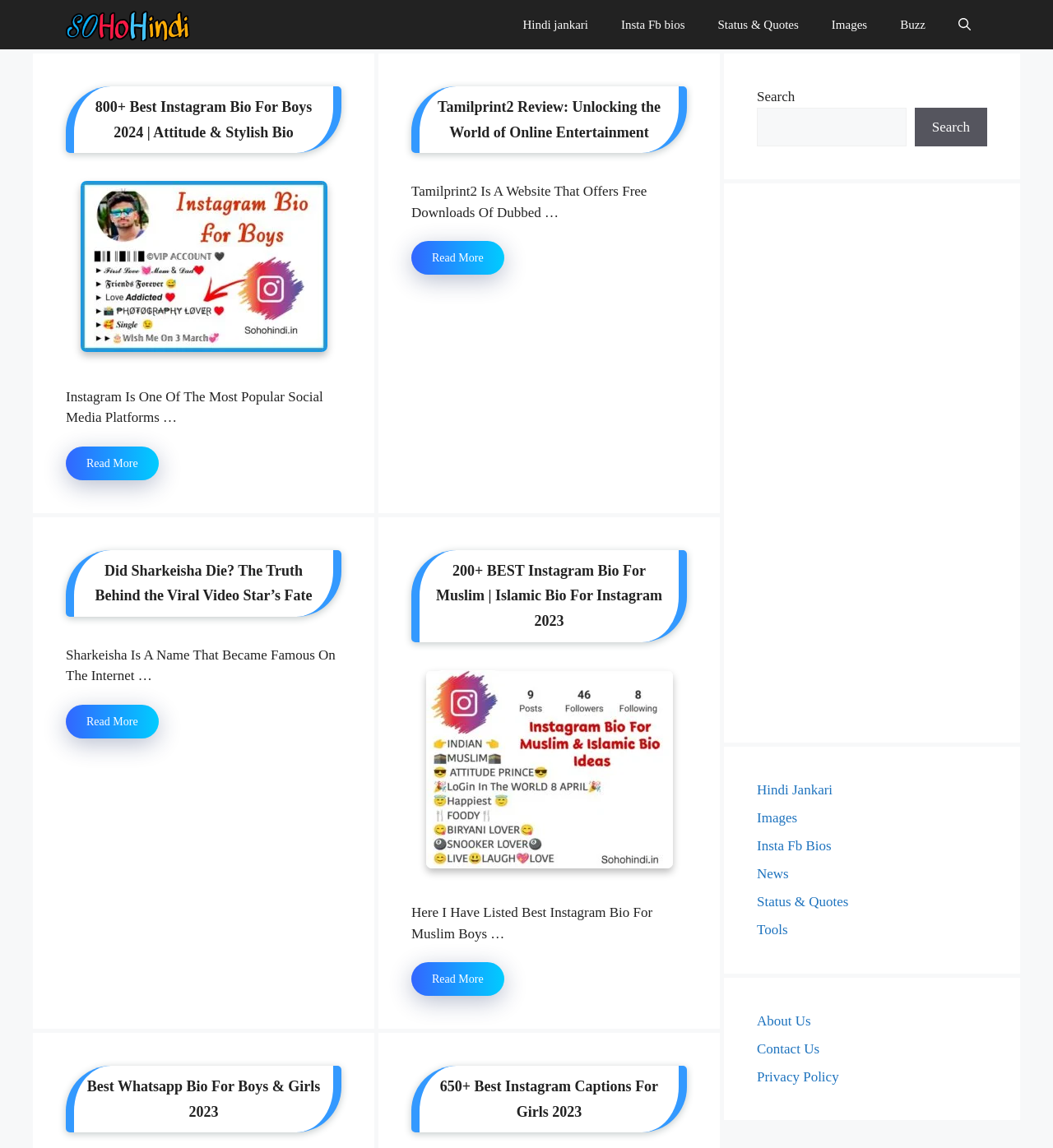Explain the webpage's design and content in an elaborate manner.

The webpage is divided into several sections. At the top, there is a navigation bar with links to various categories, including "Hindi Jankari", "Insta Fb bios", "Status & Quotes", "Images", "Buzz", and "Open Search Bar". Below the navigation bar, there are four main sections, each containing articles with headings, text, and links.

The first section has three articles, each with a heading, a brief text, and a "Read More" link. The articles are about Instagram bio ideas, Tamilprint2 review, and Sharkeisha's viral video. The second section has two articles, one about Islamic bio for Instagram and another about WhatsApp bio for boys and girls.

The third section has two more articles, one about Instagram captions for girls and another about best Instagram bio for Muslim. The fourth section has a search bar with a "Search" button. Below the search bar, there are several links to categories, including "Hindi Jankari", "Images", "Insta Fb Bios", "News", "Status & Quotes", and "Tools".

At the bottom of the page, there are links to "About Us", "Contact Us", and "Privacy Policy". There is also an advertisement iframe in the middle of the page. Throughout the page, there are several images, including a logo at the top and images accompanying the articles.